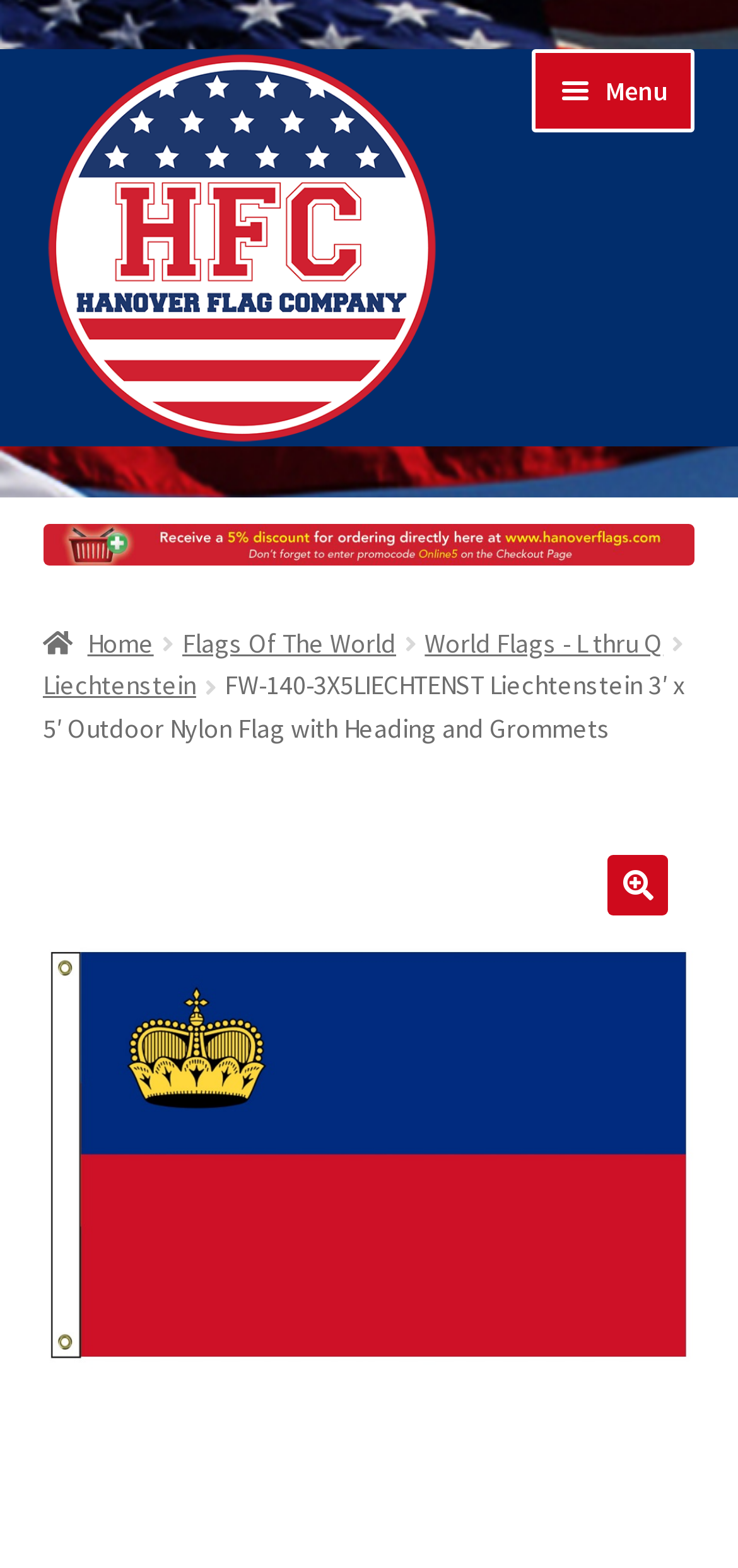Give a one-word or short phrase answer to this question: 
What type of product is being displayed?

Flag